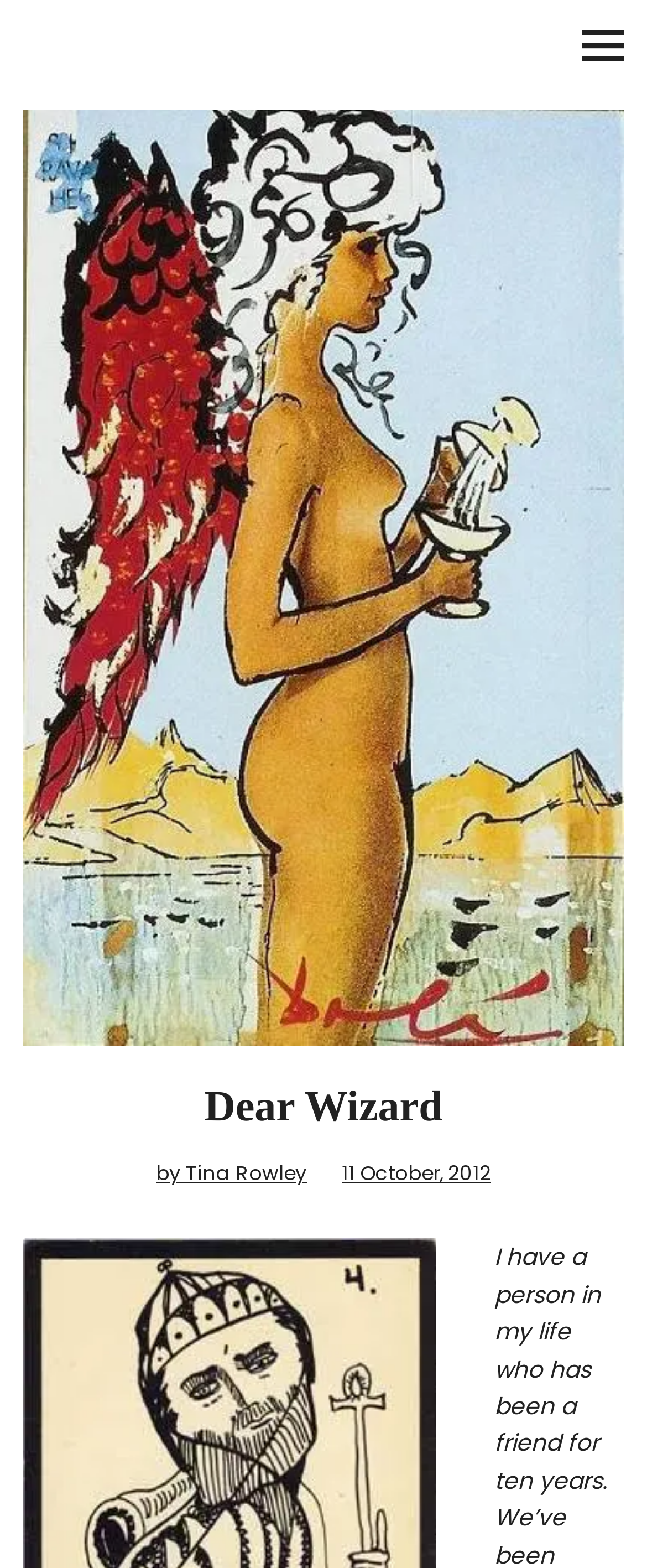What is the author of the current article?
From the image, respond with a single word or phrase.

Tina Rowley